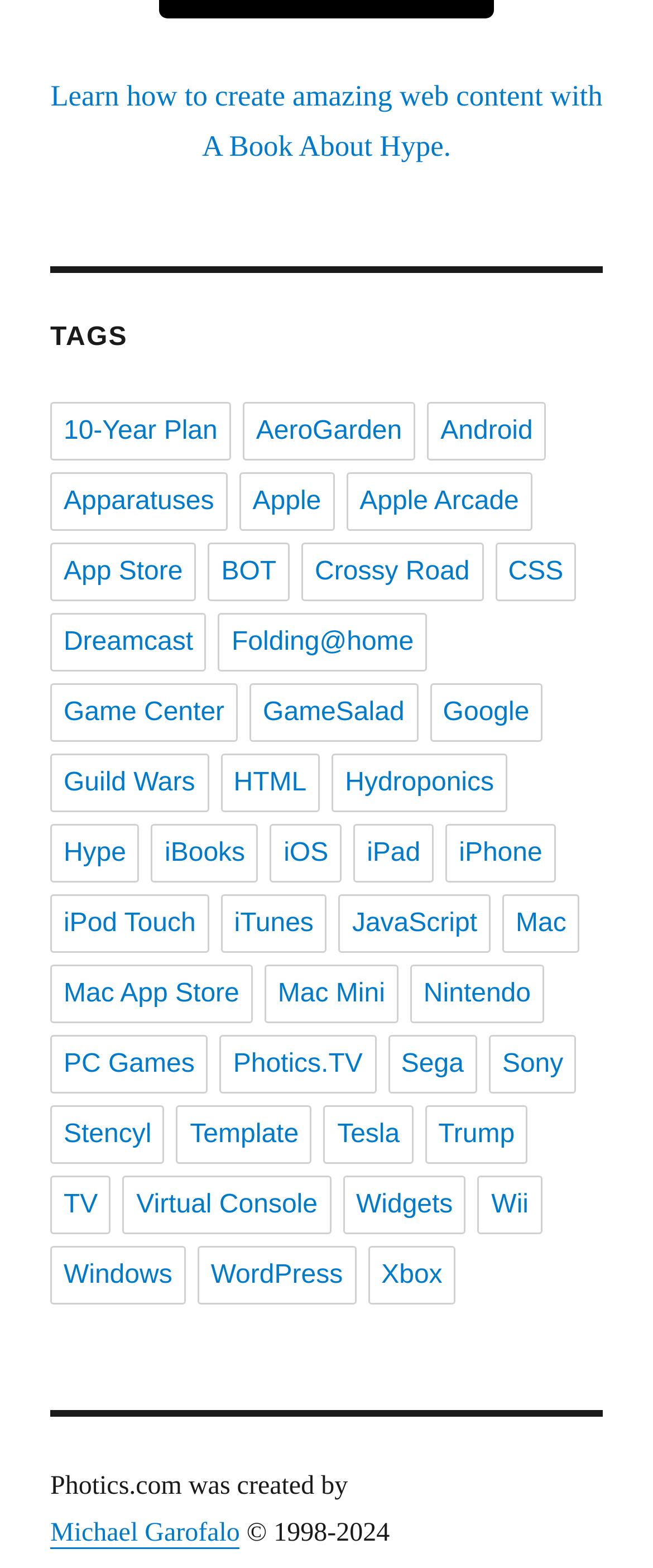What is the name of the website?
Answer briefly with a single word or phrase based on the image.

Photics.com